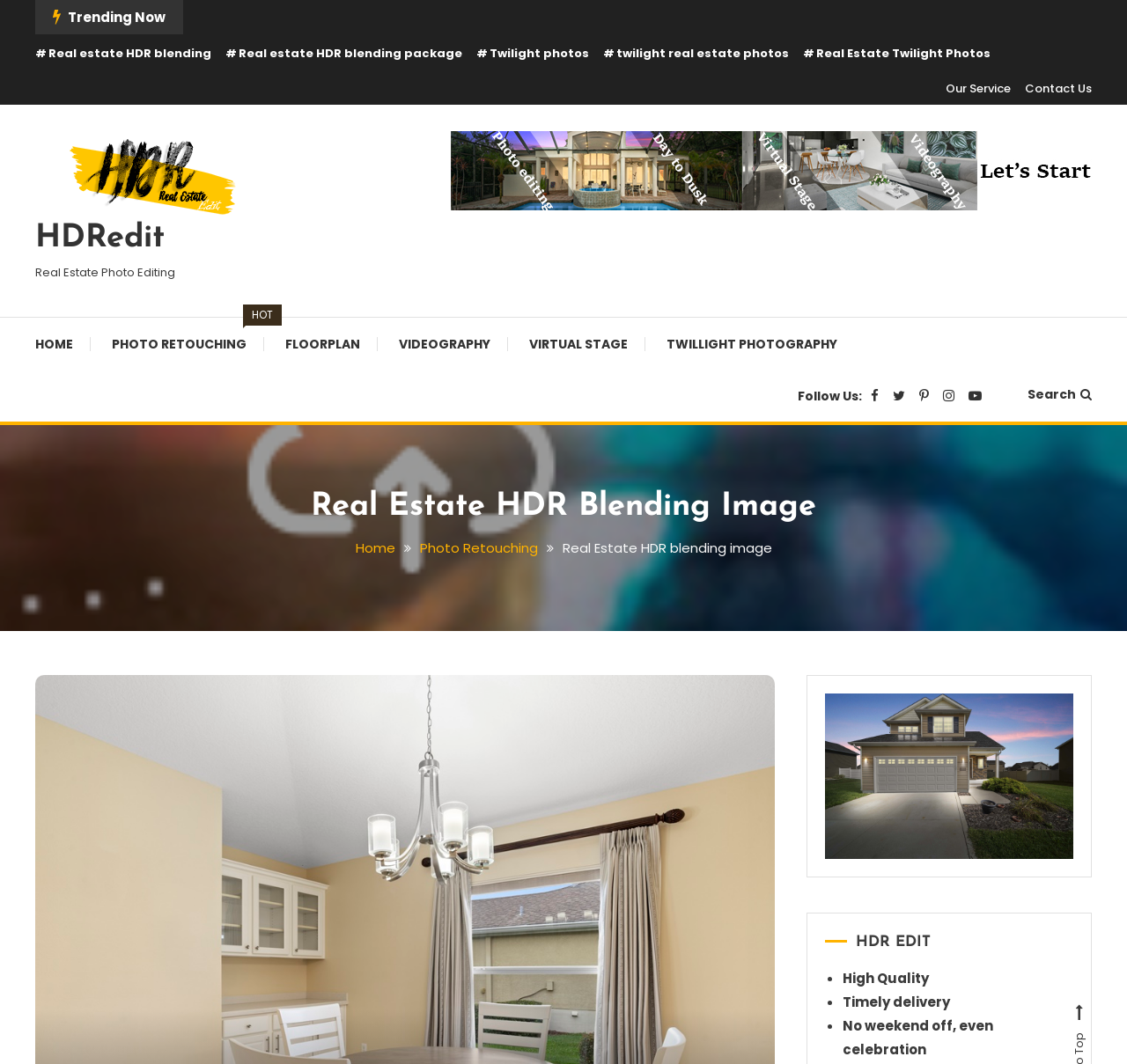Please locate the bounding box coordinates for the element that should be clicked to achieve the following instruction: "Click on 'Trending Now'". Ensure the coordinates are given as four float numbers between 0 and 1, i.e., [left, top, right, bottom].

[0.058, 0.007, 0.147, 0.025]